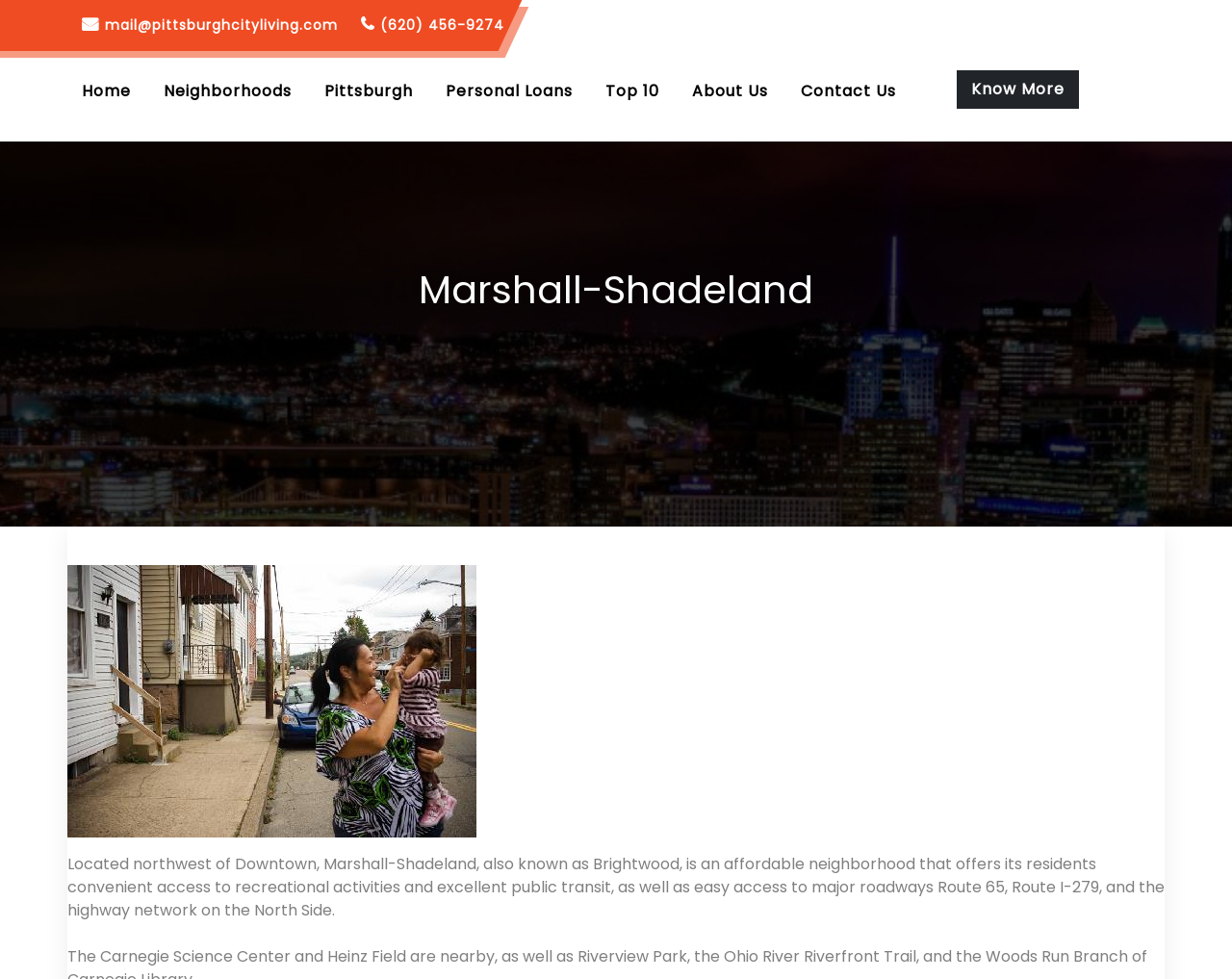Identify the bounding box coordinates of the clickable section necessary to follow the following instruction: "Send an email to mail@pittsburghcityliving.com". The coordinates should be presented as four float numbers from 0 to 1, i.e., [left, top, right, bottom].

[0.085, 0.016, 0.274, 0.035]